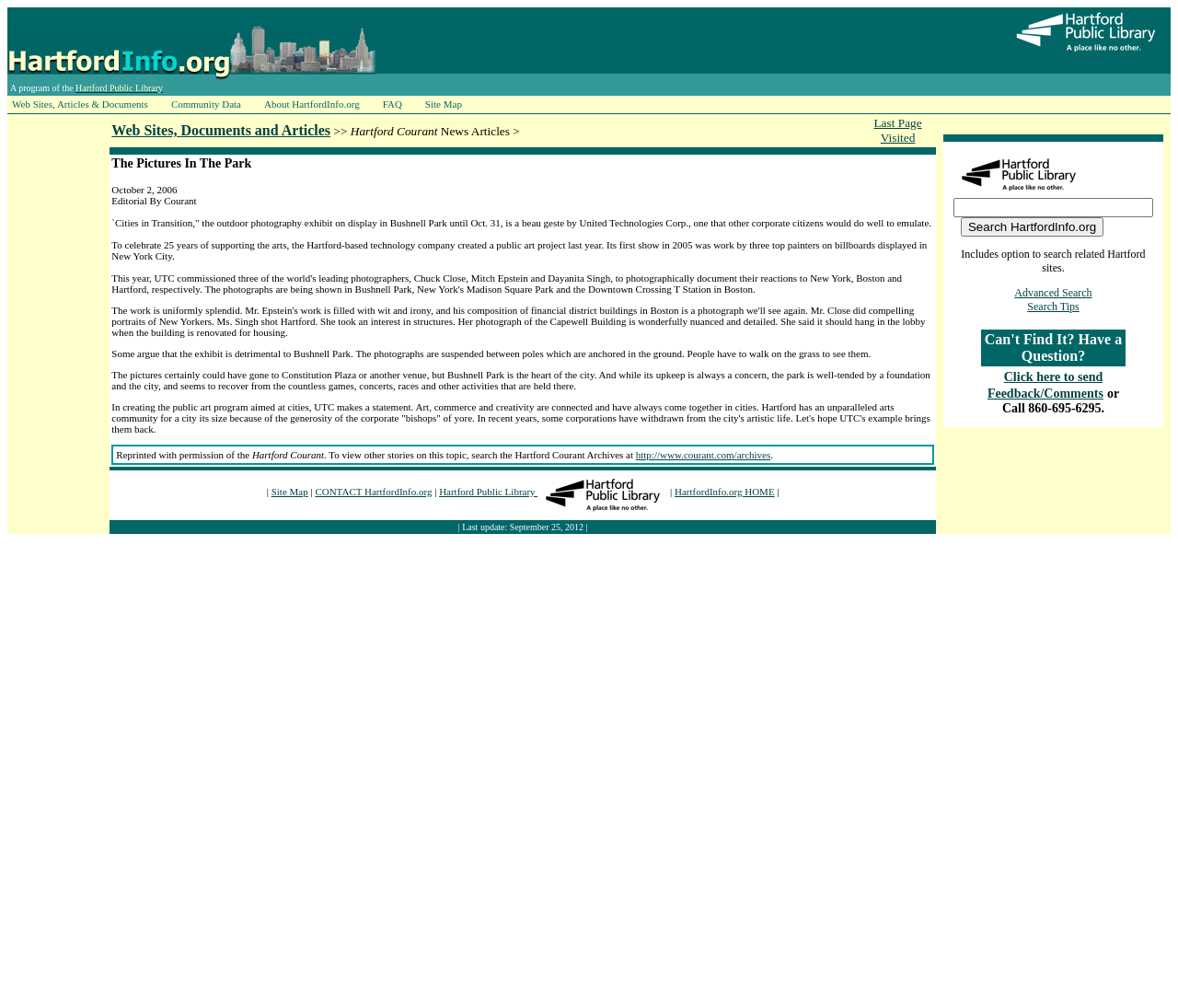Determine the coordinates of the bounding box that should be clicked to complete the instruction: "View the 'Last Page Visited' page". The coordinates should be represented by four float numbers between 0 and 1: [left, top, right, bottom].

[0.742, 0.115, 0.783, 0.143]